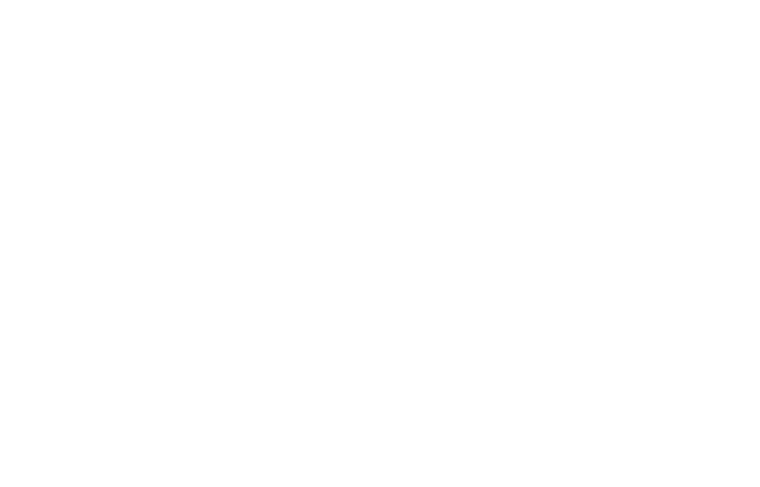What is the Robot Operating System (ROS) used for?
Use the screenshot to answer the question with a single word or phrase.

Robotics applications